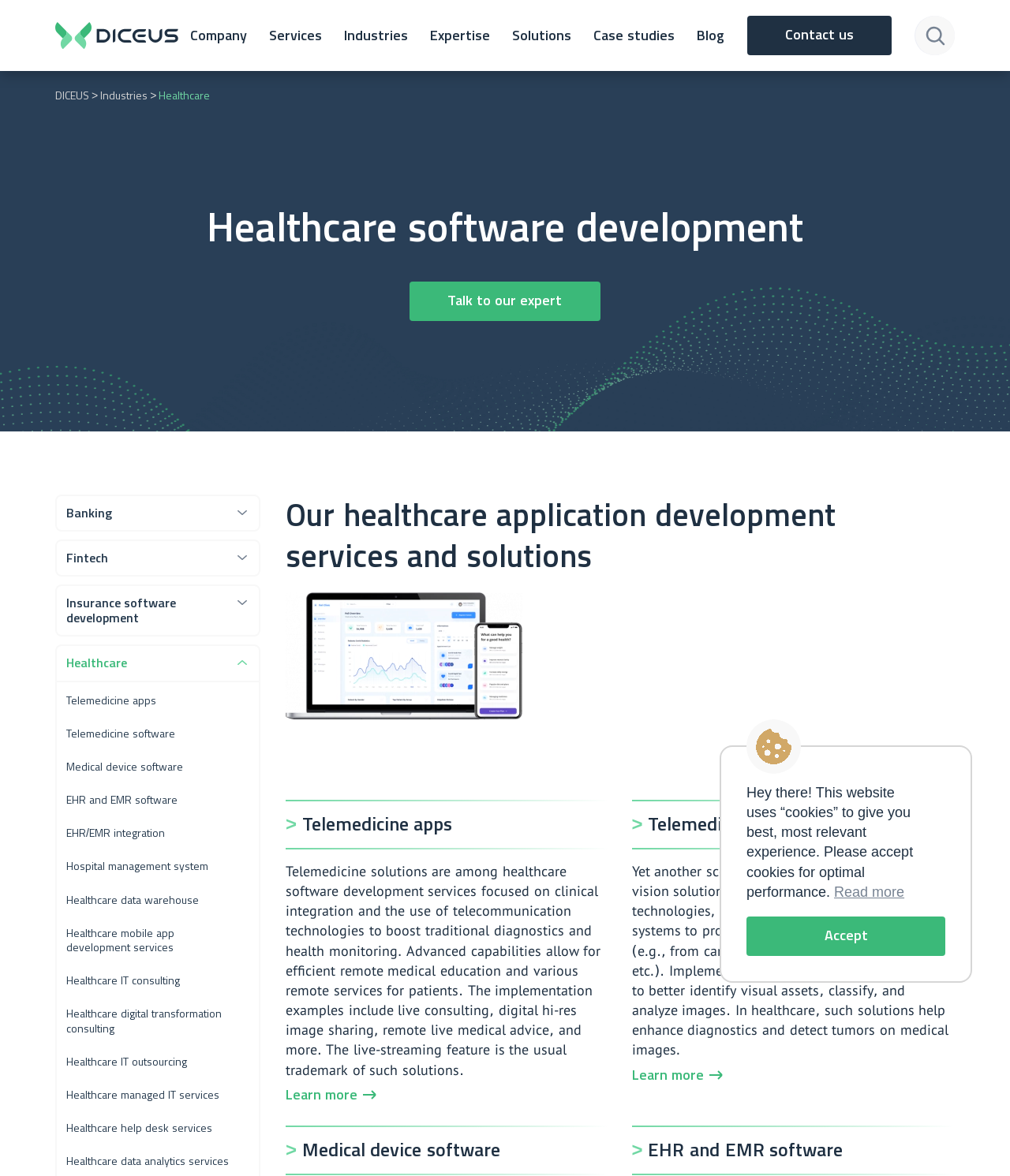Please examine the image and provide a detailed answer to the question: What is the company name?

The company name is obtained from the link 'DICEUS' with bounding box coordinates [0.055, 0.076, 0.088, 0.087] and also from the root element 'Custom Healthcare Software Development DICEUS'.